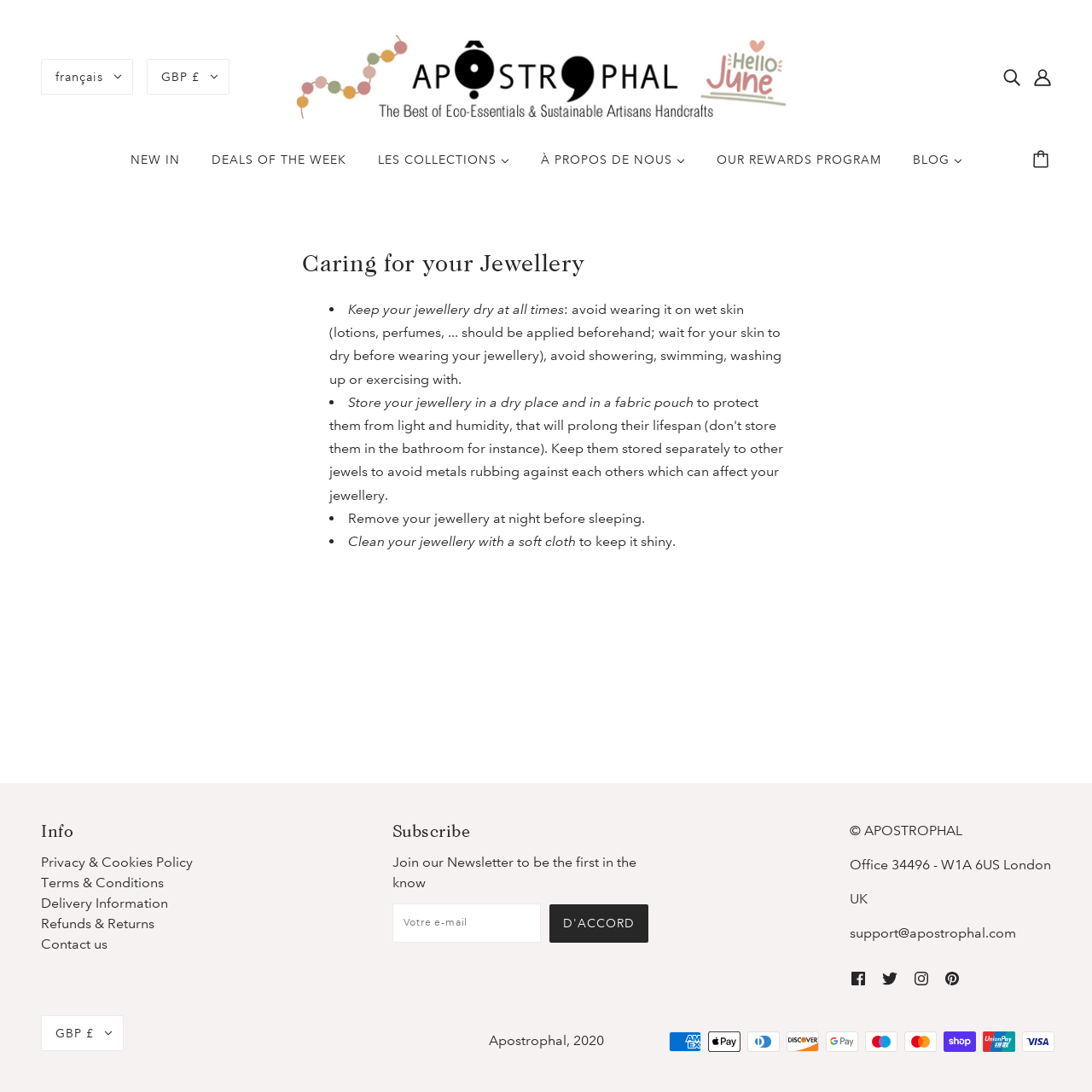Please specify the bounding box coordinates of the clickable section necessary to execute the following command: "View article about natural chemistry and beauty".

None